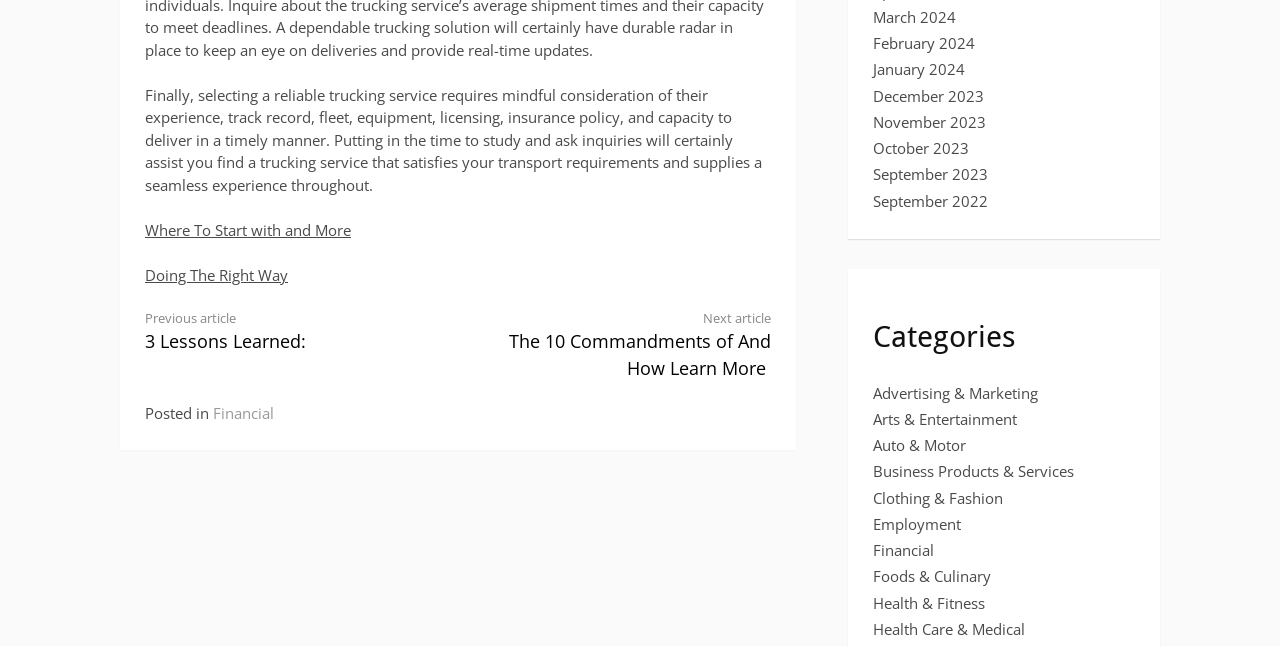Given the element description Health Care & Medical, identify the bounding box coordinates for the UI element on the webpage screenshot. The format should be (top-left x, top-left y, bottom-right x, bottom-right y), with values between 0 and 1.

[0.682, 0.958, 0.801, 0.989]